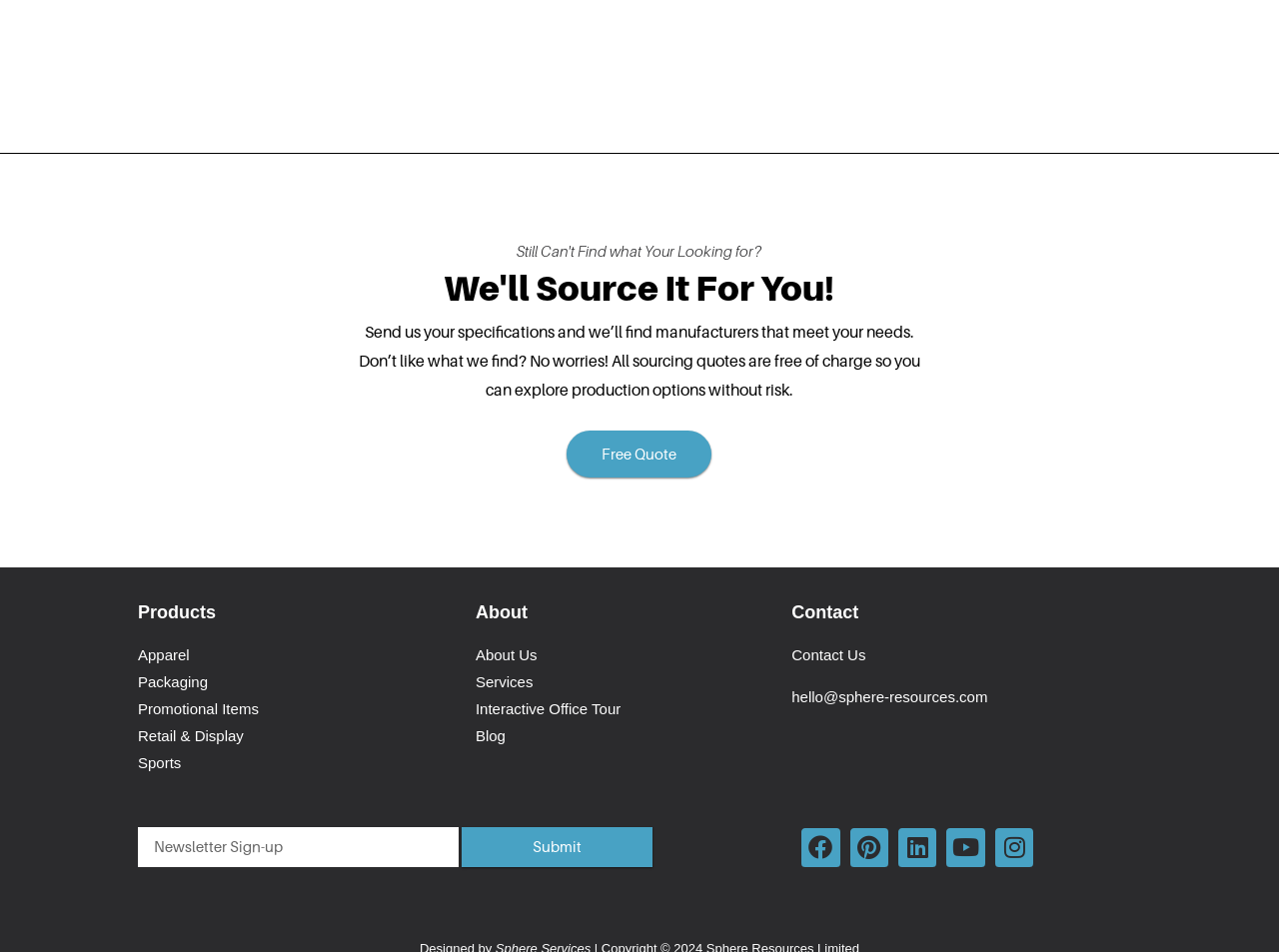Could you provide the bounding box coordinates for the portion of the screen to click to complete this instruction: "Fill in the specifications in the text box"?

[0.108, 0.868, 0.358, 0.91]